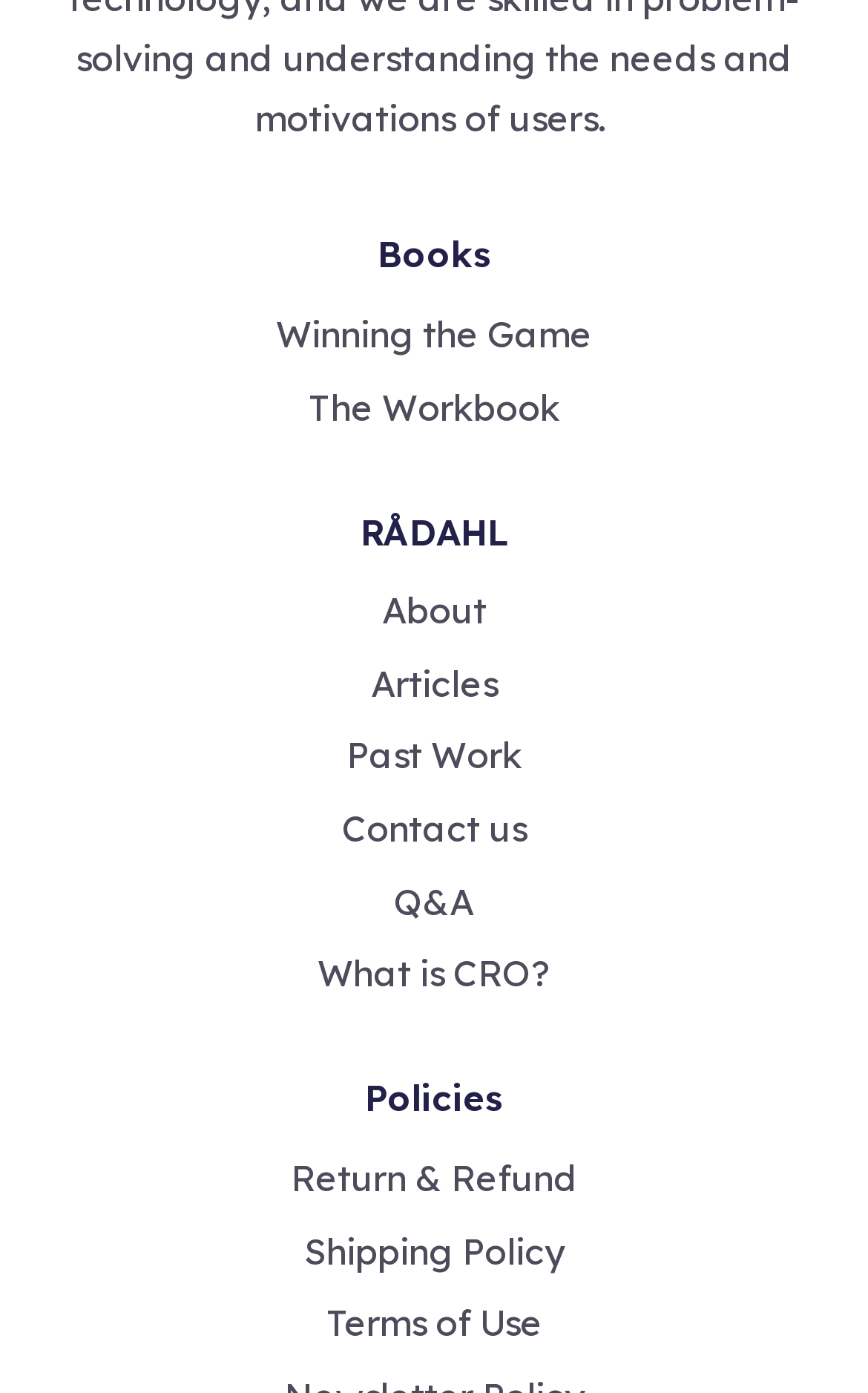Locate the bounding box coordinates of the segment that needs to be clicked to meet this instruction: "Learn about 'What is CRO?'".

[0.365, 0.678, 0.635, 0.721]